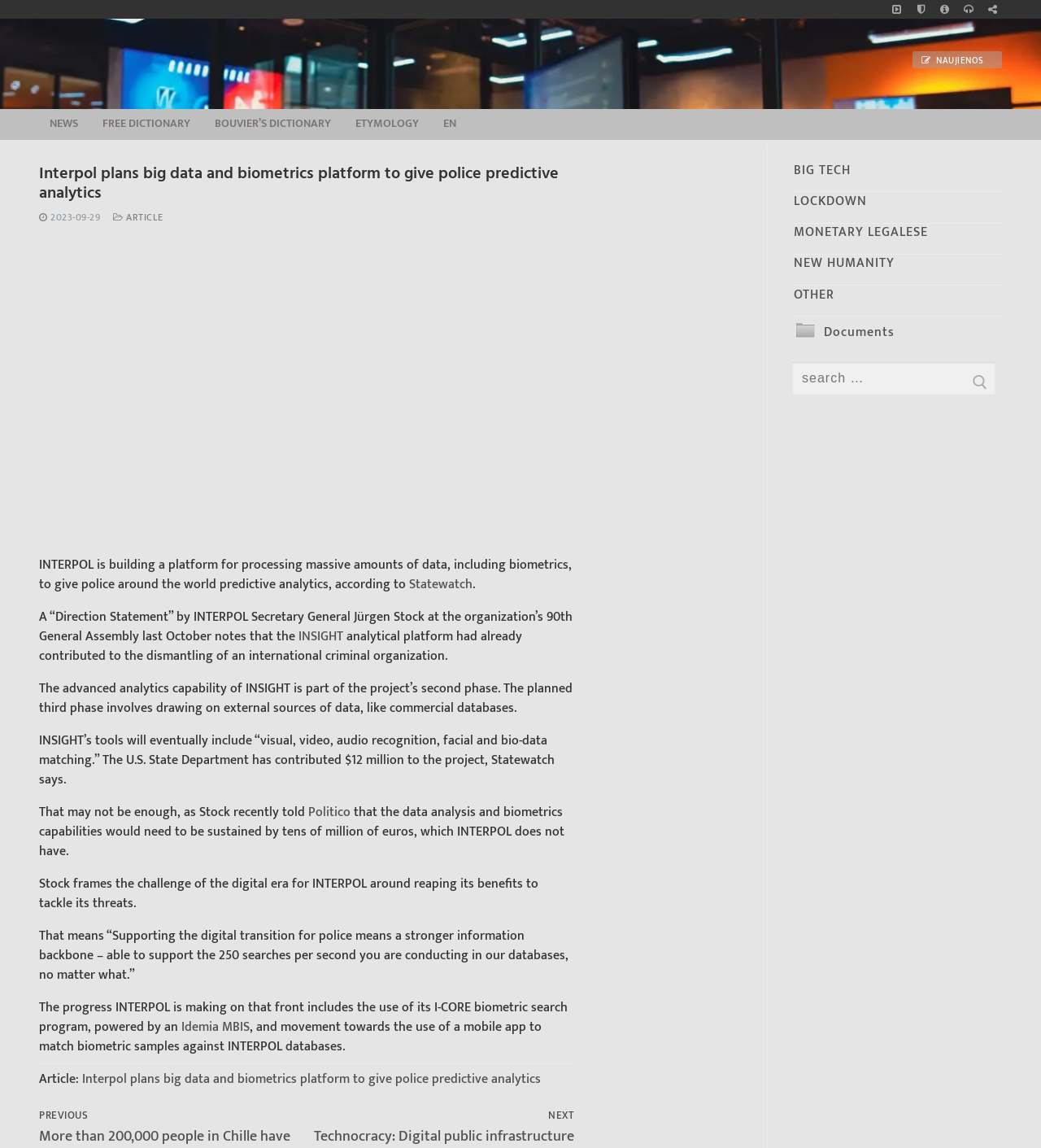Provide a single word or phrase answer to the question: 
What is the name of the biometric search program used by INTERPOL?

I-CORE